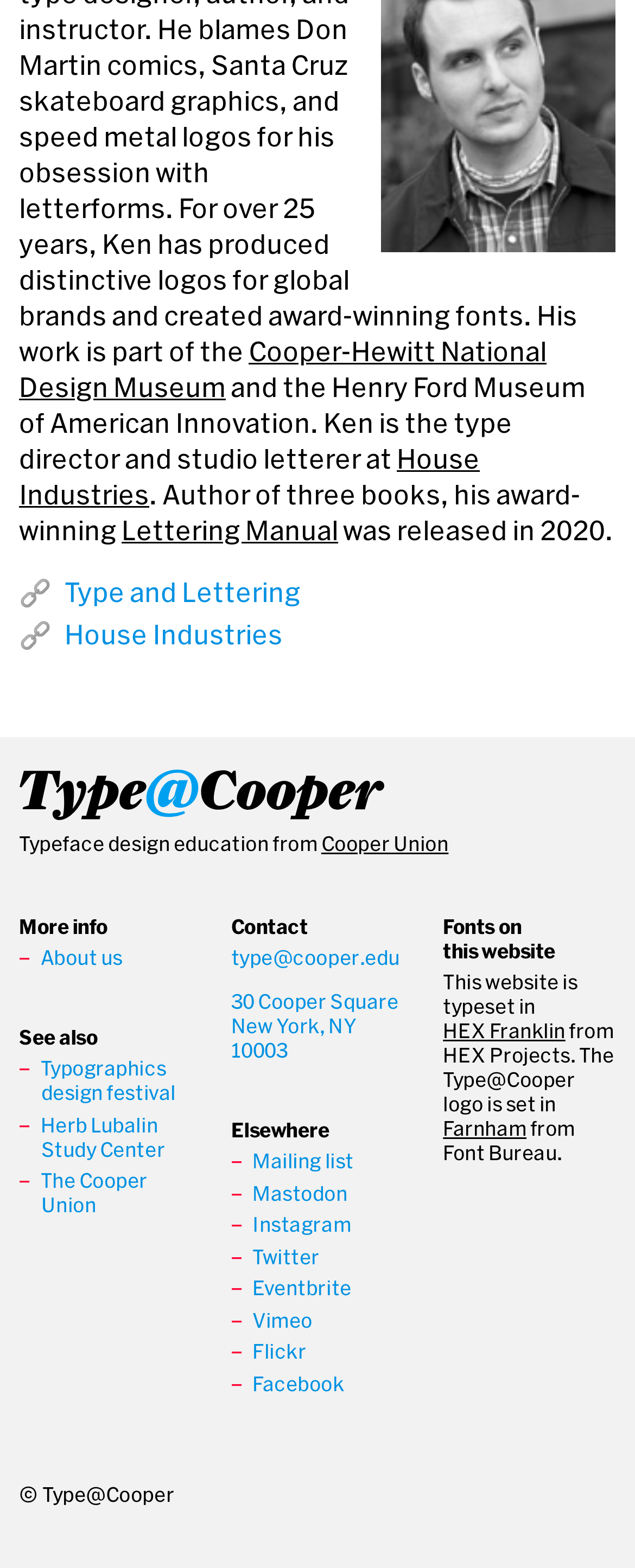Kindly determine the bounding box coordinates for the area that needs to be clicked to execute this instruction: "Follow Type@Cooper on Instagram".

[0.398, 0.774, 0.553, 0.788]